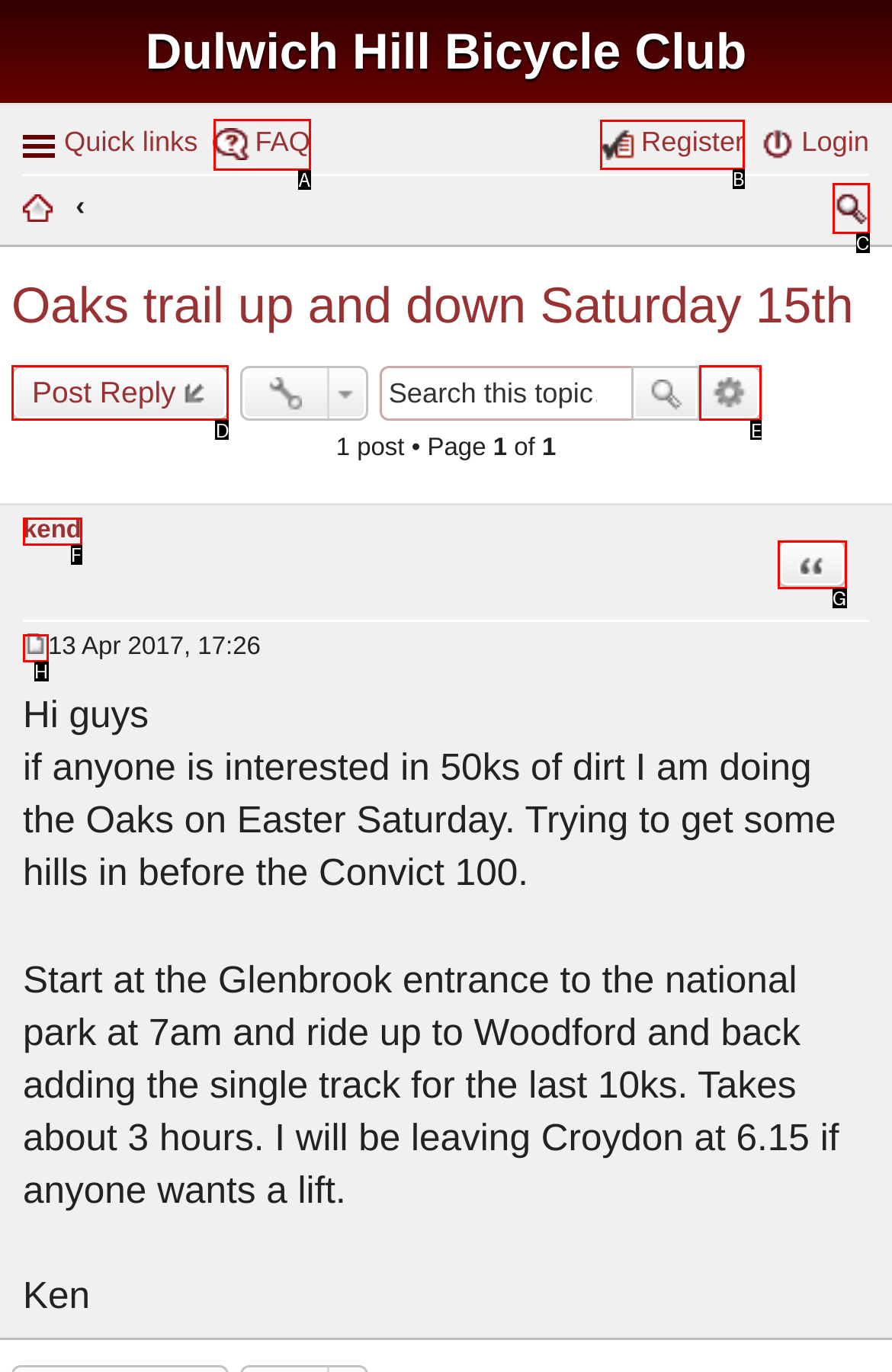To perform the task "View the FAQ", which UI element's letter should you select? Provide the letter directly.

A